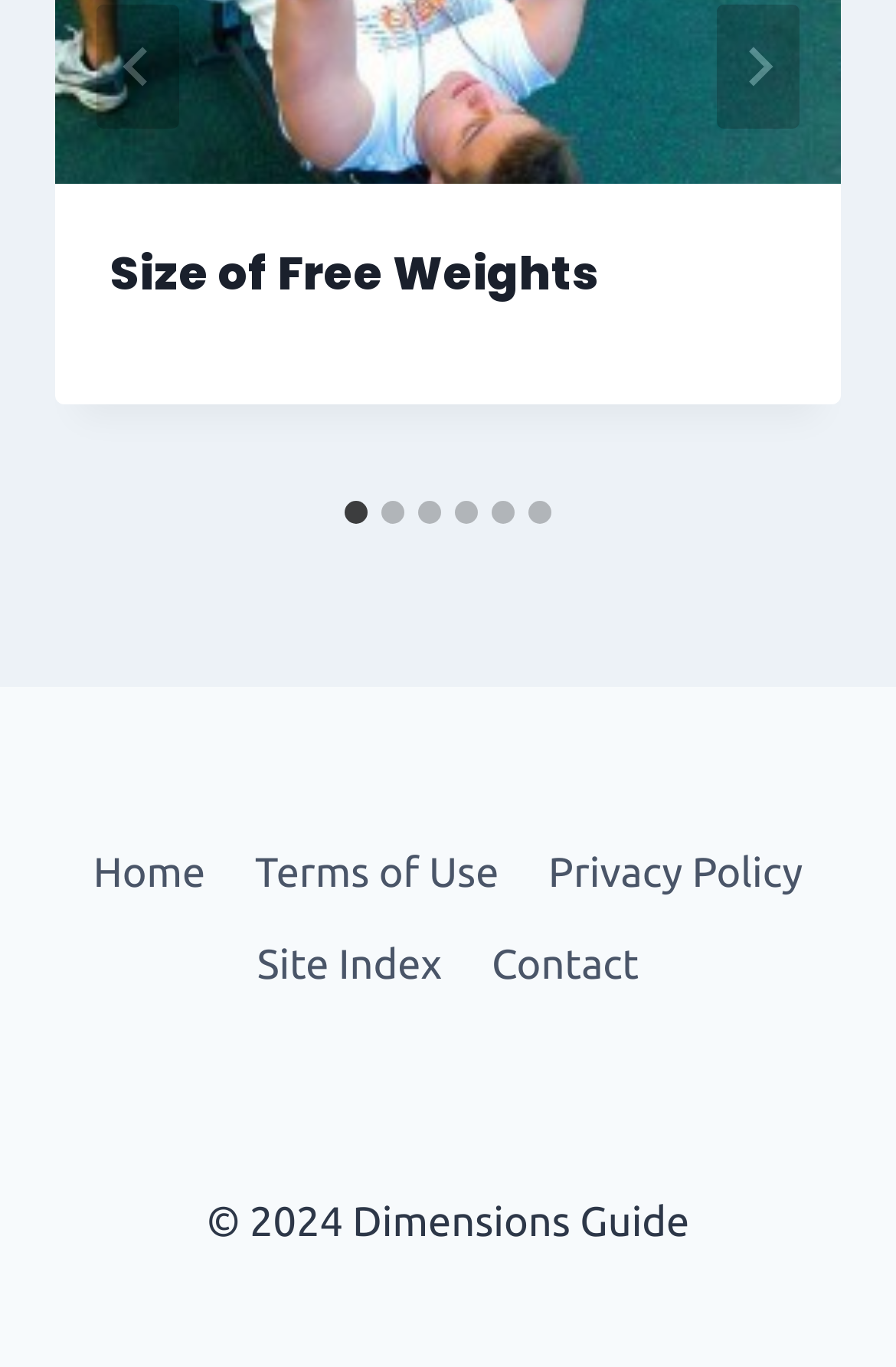Pinpoint the bounding box coordinates for the area that should be clicked to perform the following instruction: "Go to slide 1".

[0.385, 0.366, 0.41, 0.383]